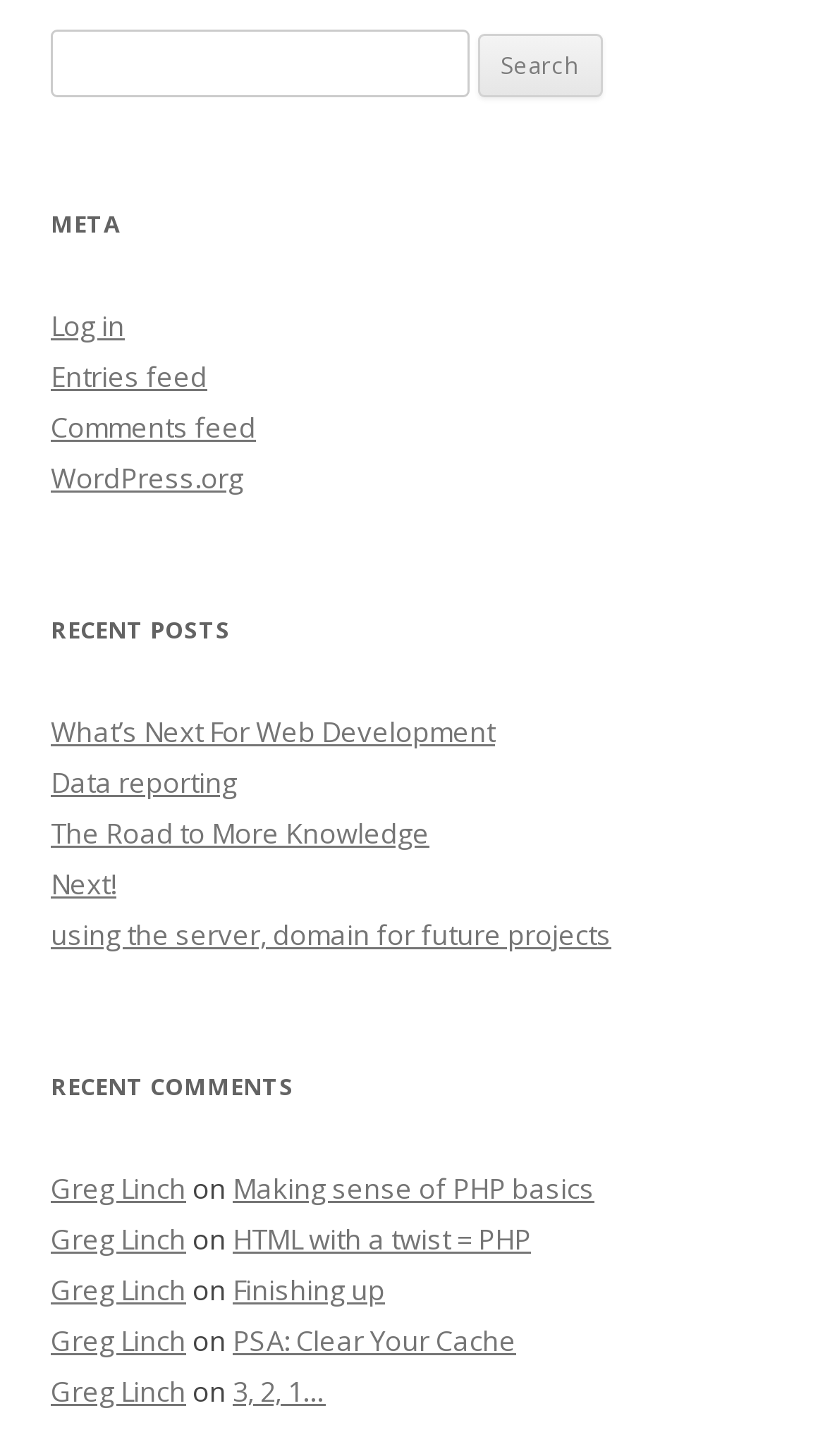Specify the bounding box coordinates of the area that needs to be clicked to achieve the following instruction: "Log in to the website".

[0.062, 0.211, 0.151, 0.237]